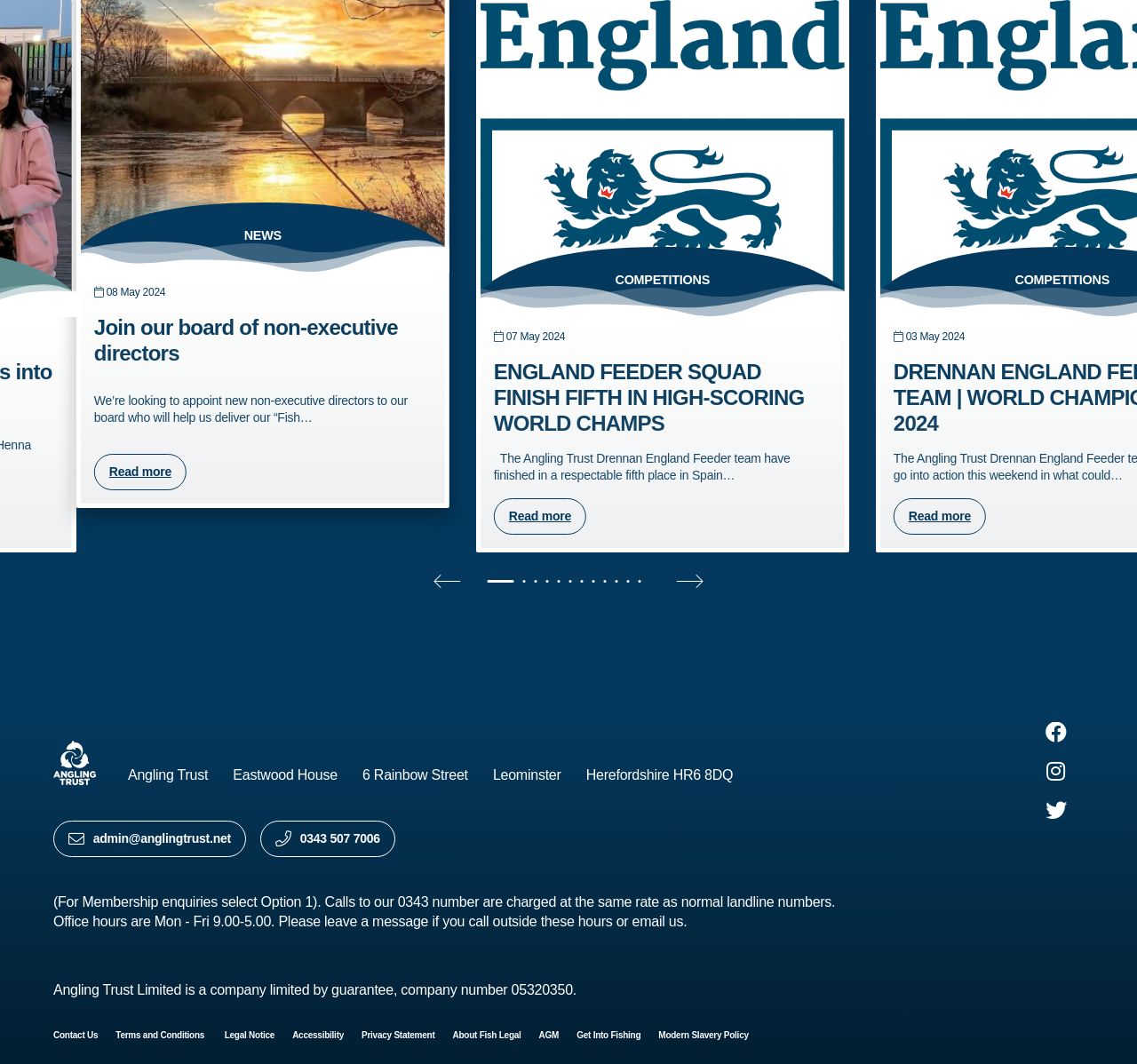Find the bounding box coordinates for the element that must be clicked to complete the instruction: "Go to the previous slide". The coordinates should be four float numbers between 0 and 1, indicated as [left, top, right, bottom].

[0.382, 0.54, 0.405, 0.552]